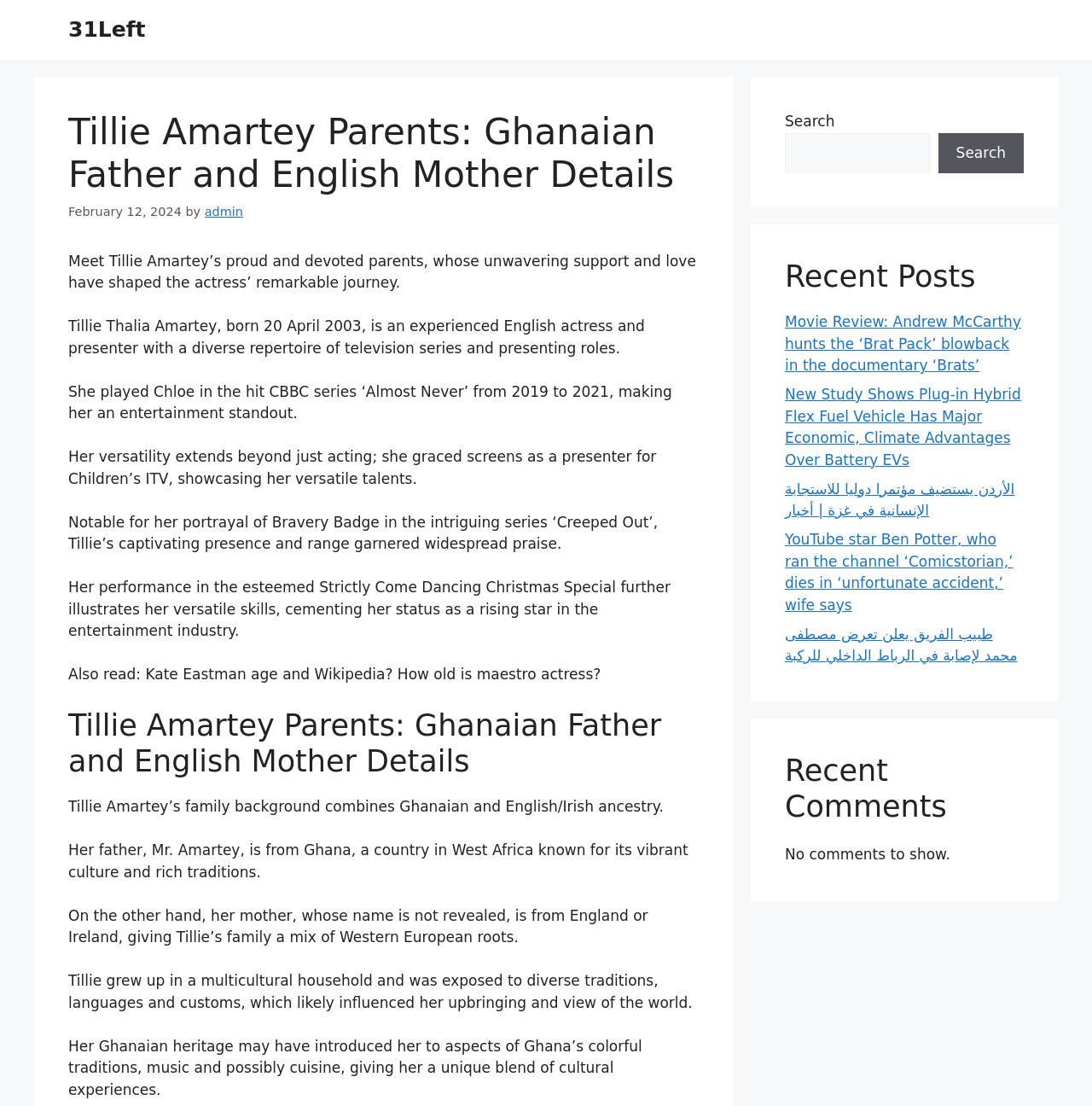Can you pinpoint the bounding box coordinates for the clickable element required for this instruction: "Read about Kate Eastman's age and Wikipedia"? The coordinates should be four float numbers between 0 and 1, i.e., [left, top, right, bottom].

[0.133, 0.602, 0.55, 0.617]